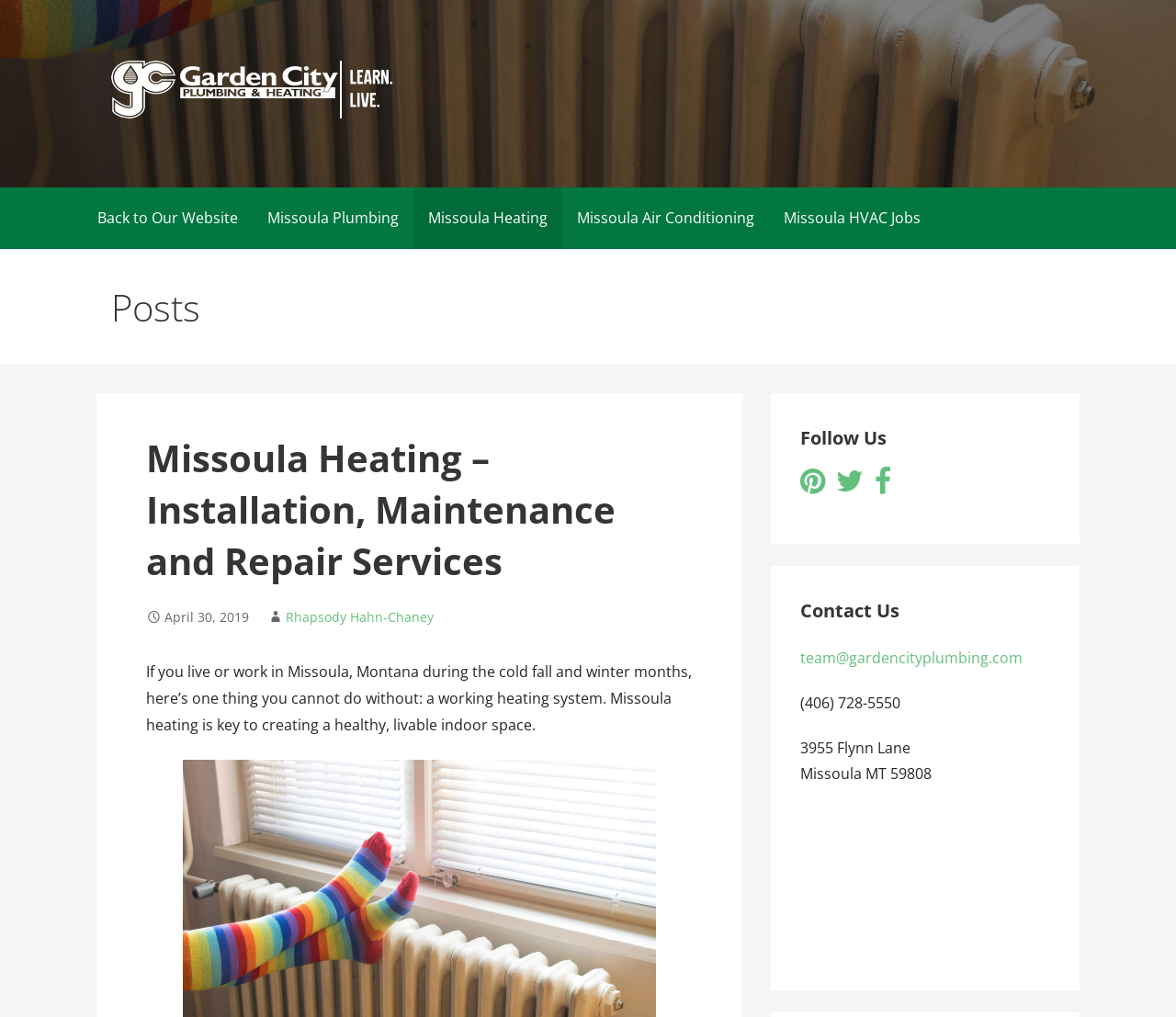Locate the bounding box coordinates of the area to click to fulfill this instruction: "Visit 'Missoula Heating'". The bounding box should be presented as four float numbers between 0 and 1, in the order [left, top, right, bottom].

[0.352, 0.184, 0.478, 0.245]